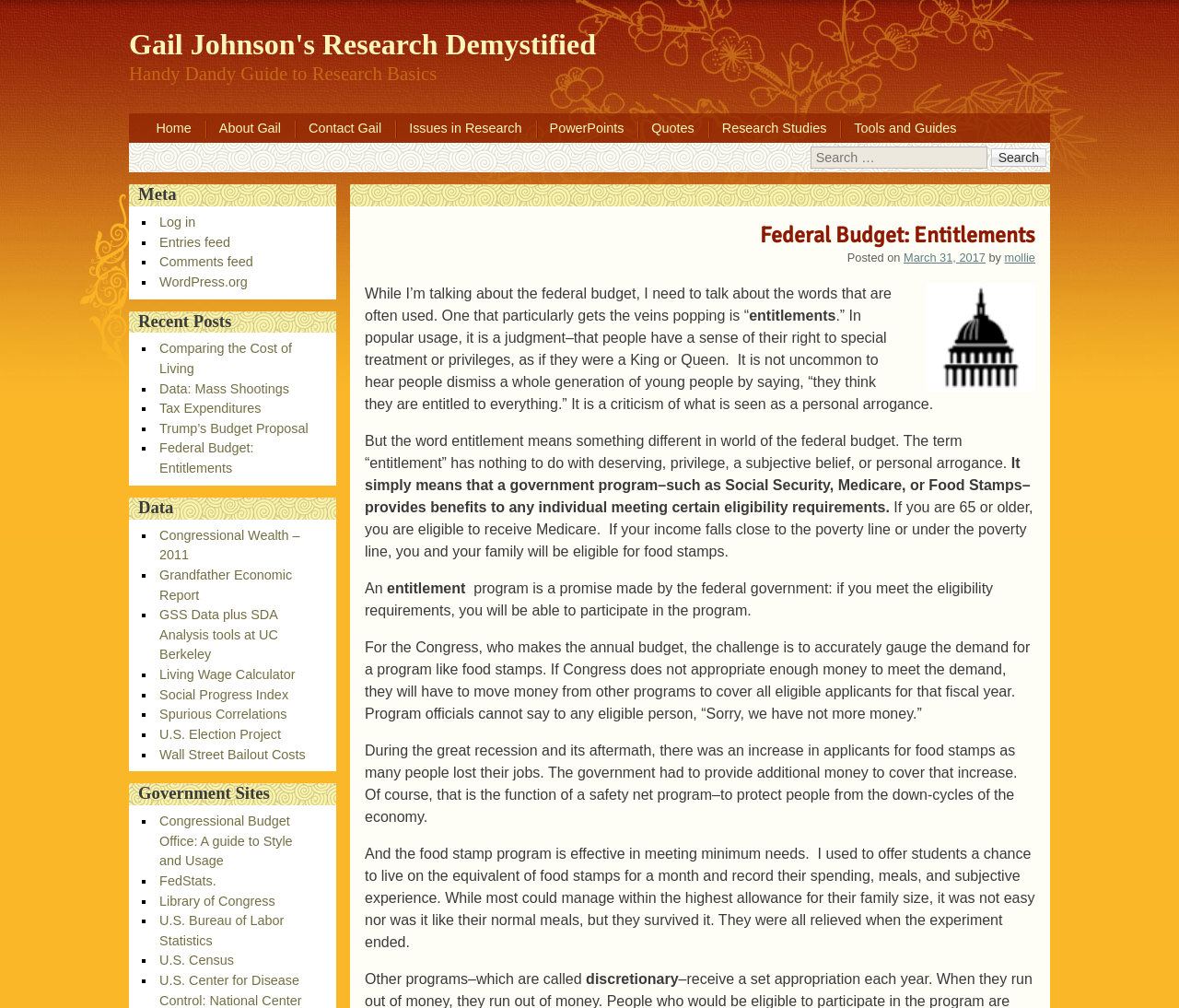Please give the bounding box coordinates of the area that should be clicked to fulfill the following instruction: "Explore the Data section". The coordinates should be in the format of four float numbers from 0 to 1, i.e., [left, top, right, bottom].

[0.109, 0.494, 0.285, 0.515]